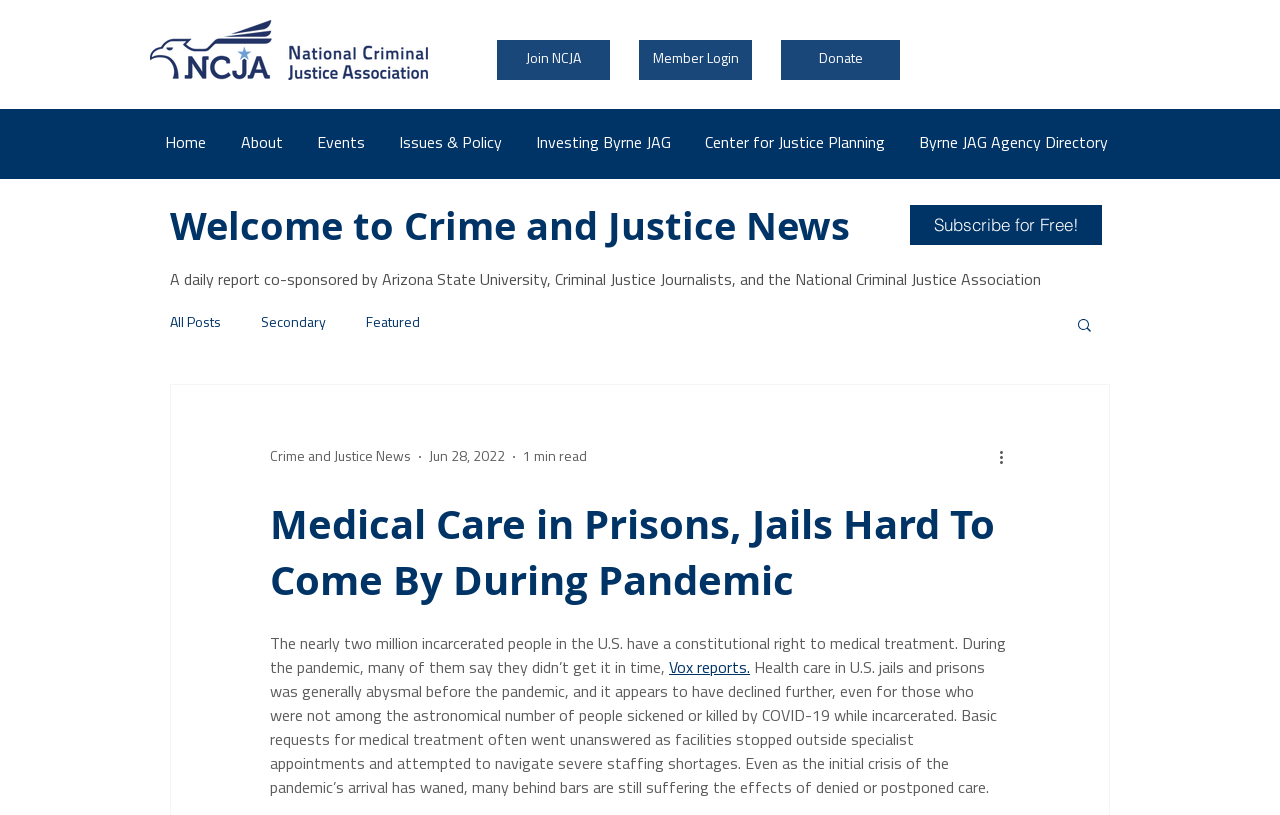Locate the bounding box coordinates of the clickable region necessary to complete the following instruction: "Search for a topic". Provide the coordinates in the format of four float numbers between 0 and 1, i.e., [left, top, right, bottom].

[0.84, 0.388, 0.855, 0.414]